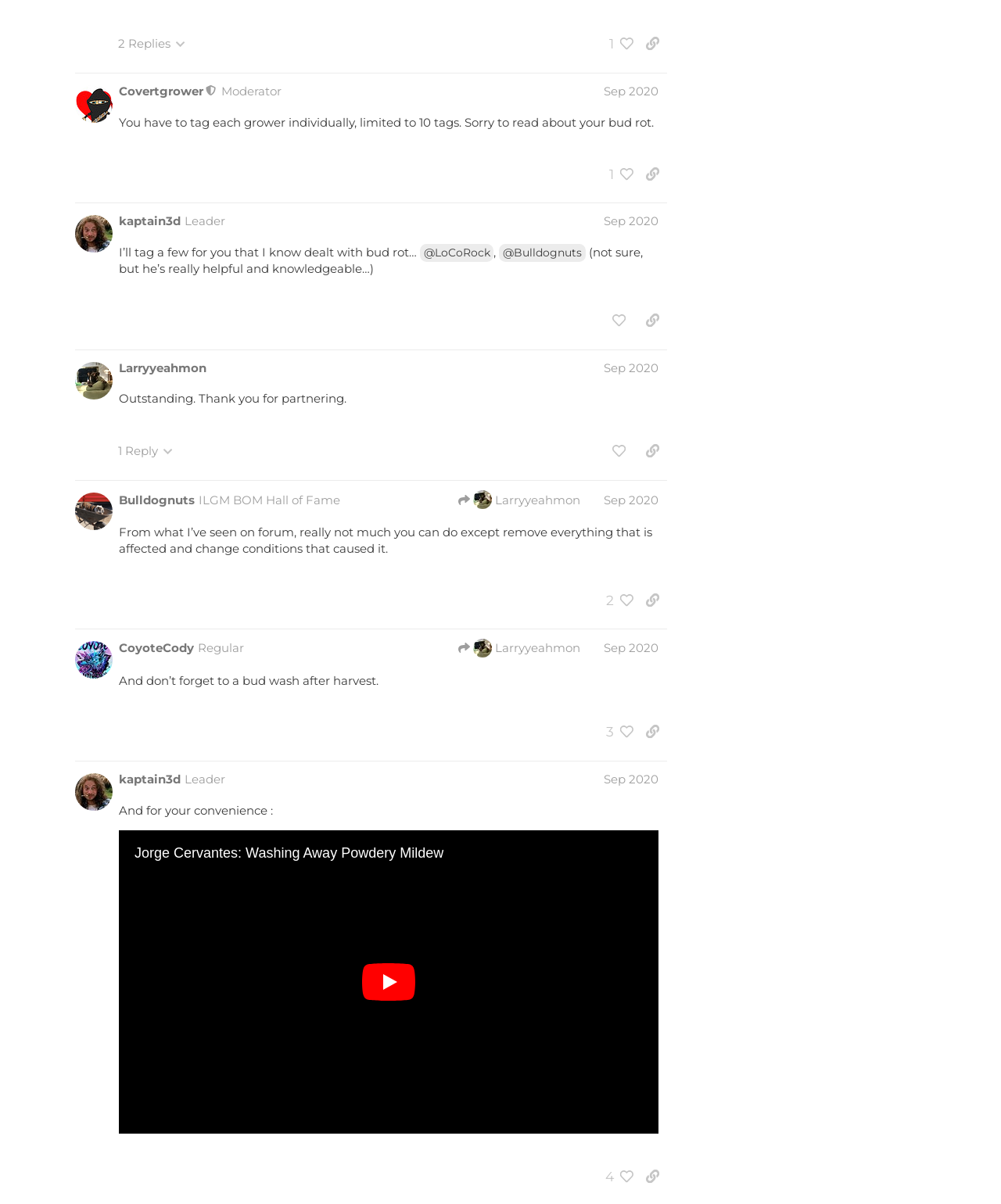Please find the bounding box for the UI element described by: "Larryyeahmon".

[0.119, 0.263, 0.2, 0.277]